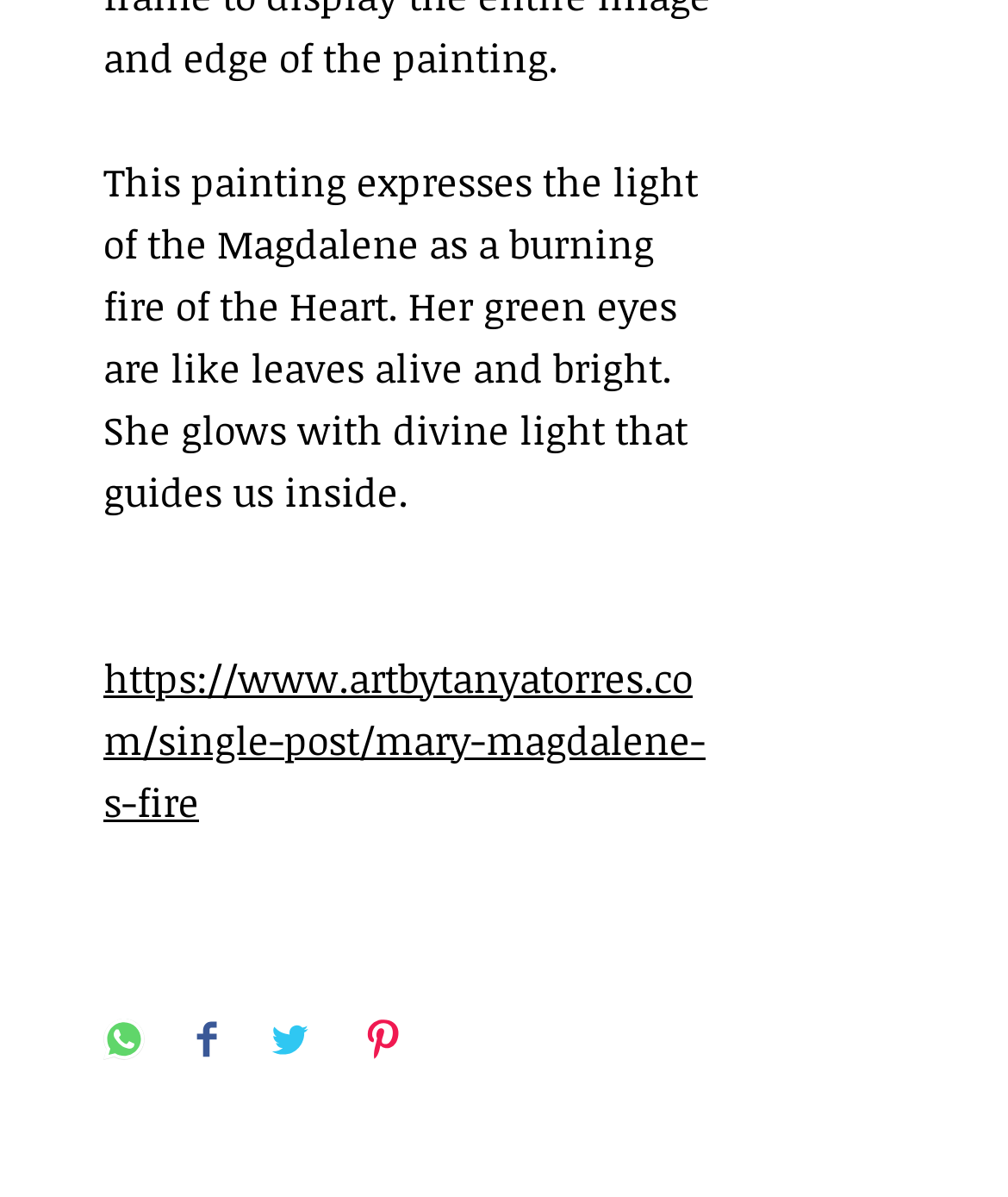Kindly respond to the following question with a single word or a brief phrase: 
How many social media sharing buttons are present?

4